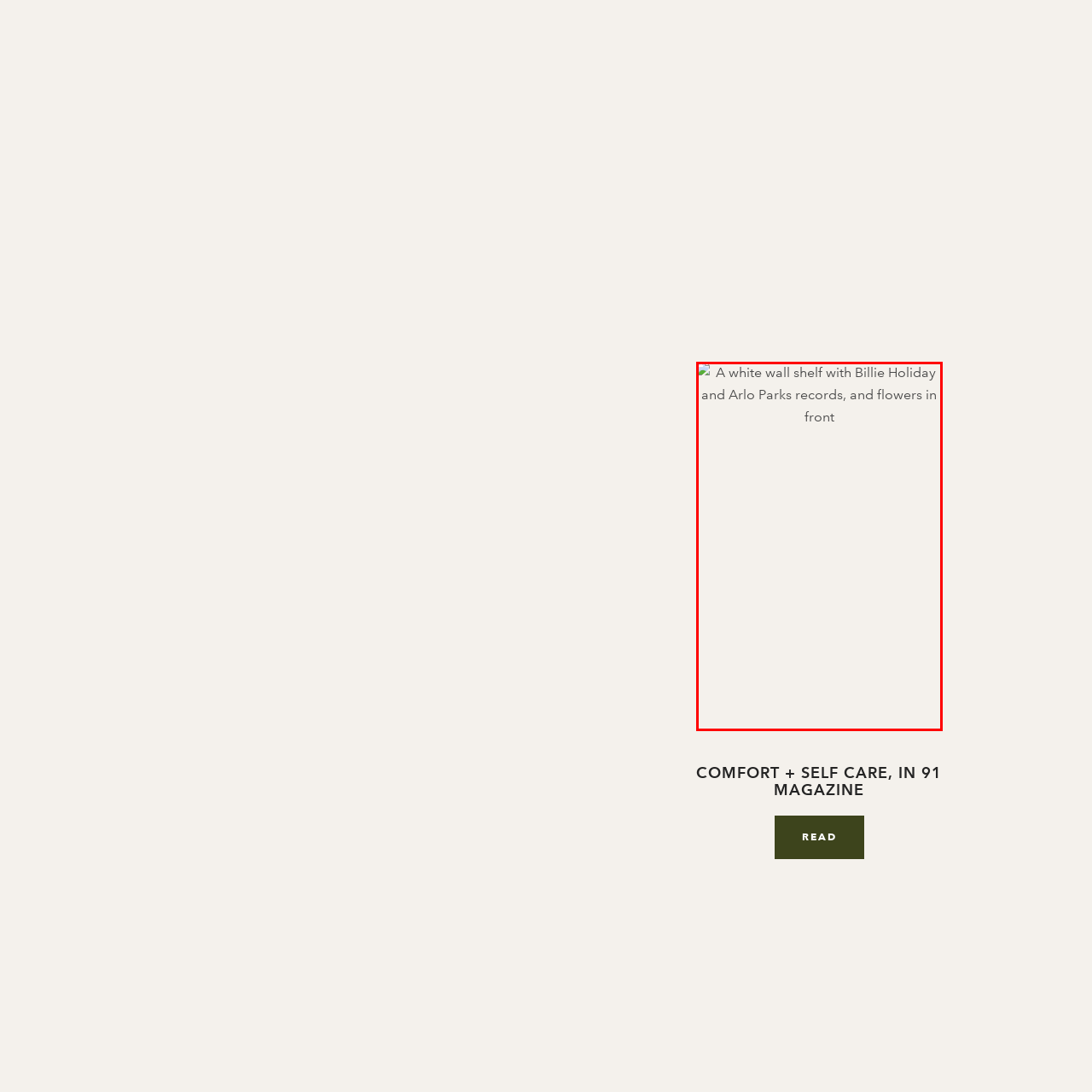Generate a detailed caption for the image that is outlined by the red border.

This image features a stylish white wall shelf adorned with vibrant records from legendary jazz singer Billie Holiday and contemporary artist Arlo Parks, celebrating a blend of classic and modern musical influences. In front of the records, a beautiful arrangement of flowers adds a touch of freshness and color, enhancing the aesthetic appeal of the display. This setup embodies a harmonious mix of art and nature, making it a perfect representation of comfort and self-care within a curated living space.